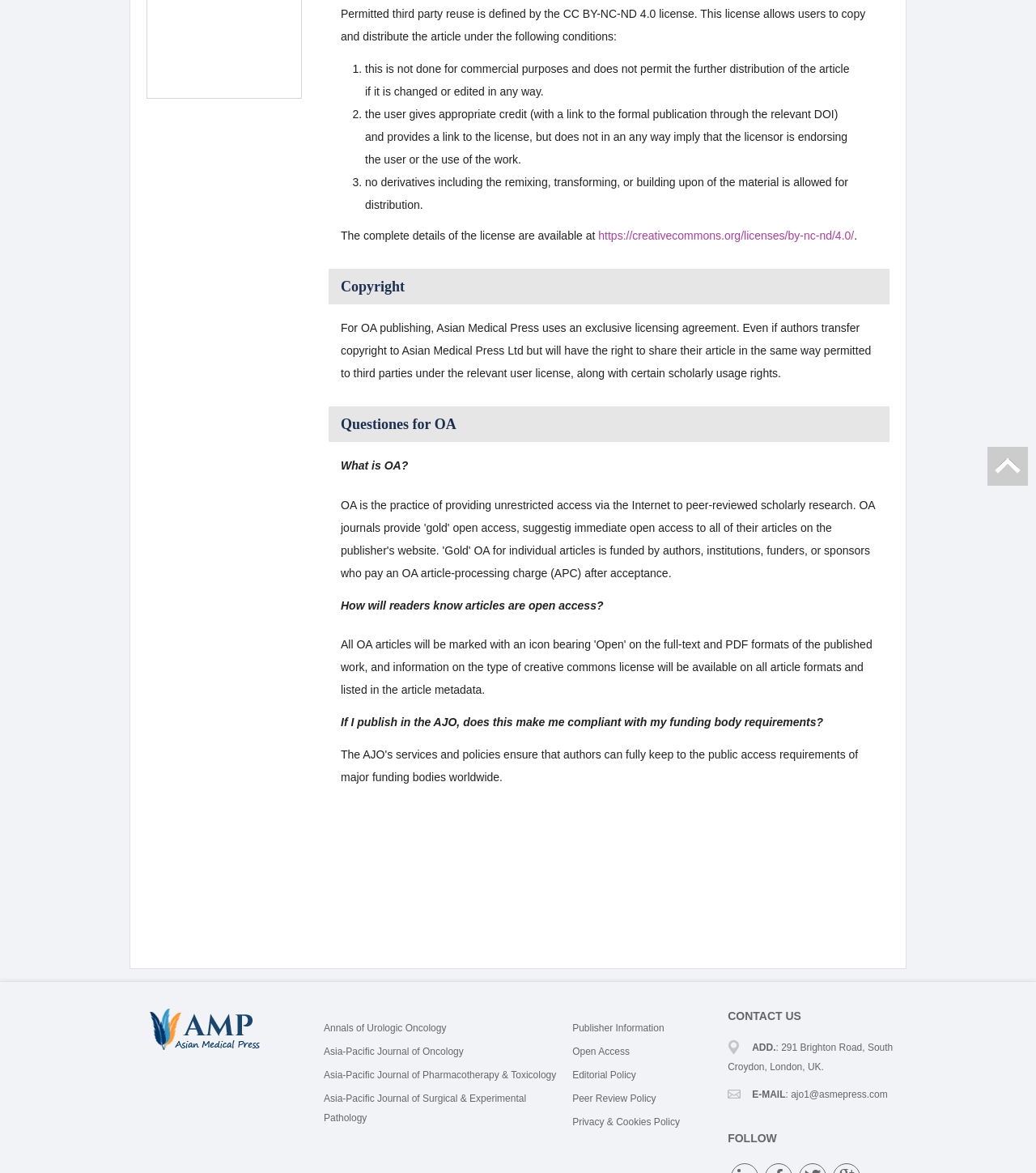Please determine the bounding box coordinates for the UI element described here. Use the format (top-left x, top-left y, bottom-right x, bottom-right y) with values bounded between 0 and 1: Open Access

[0.552, 0.892, 0.608, 0.901]